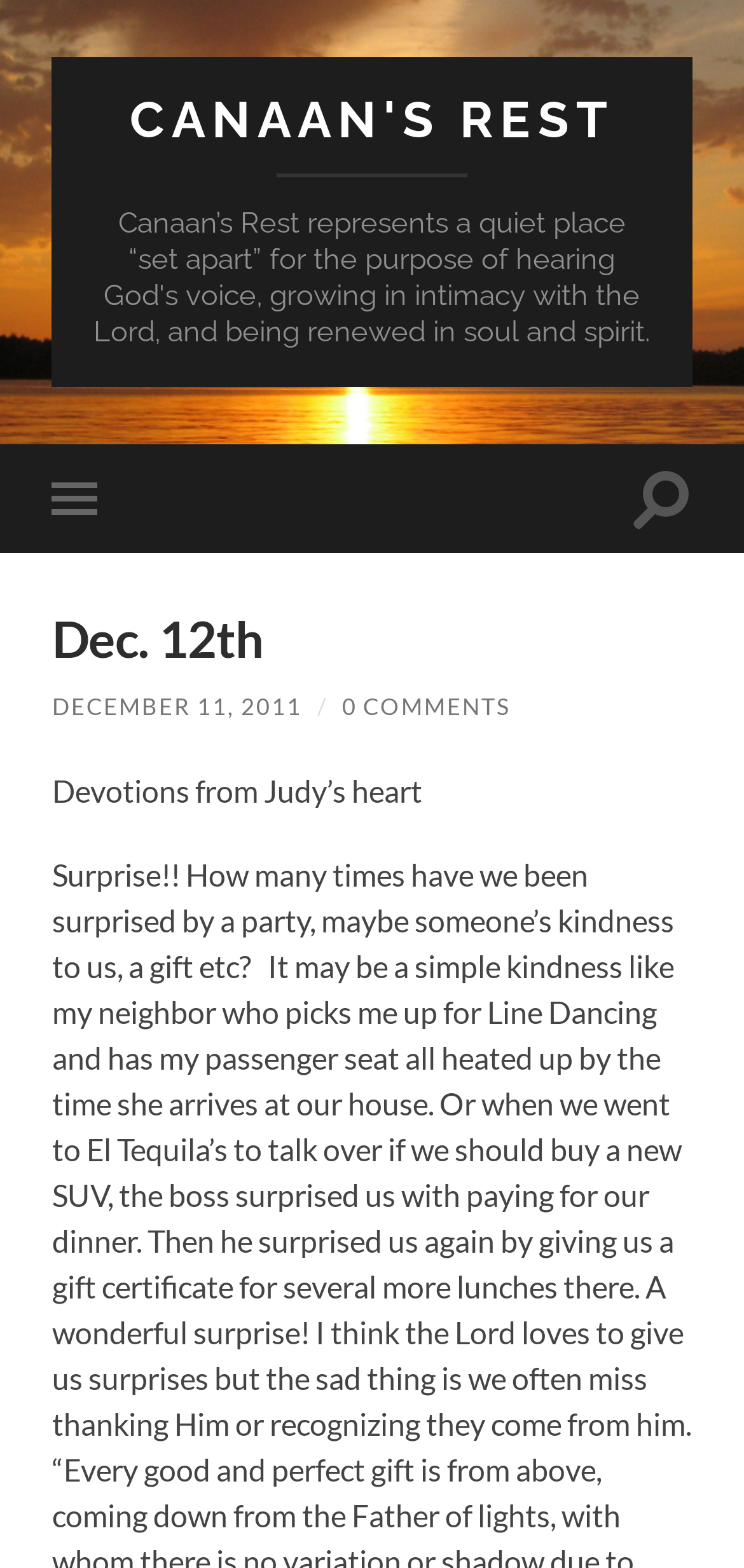Provide the bounding box for the UI element matching this description: "0 Comments".

[0.46, 0.441, 0.685, 0.46]